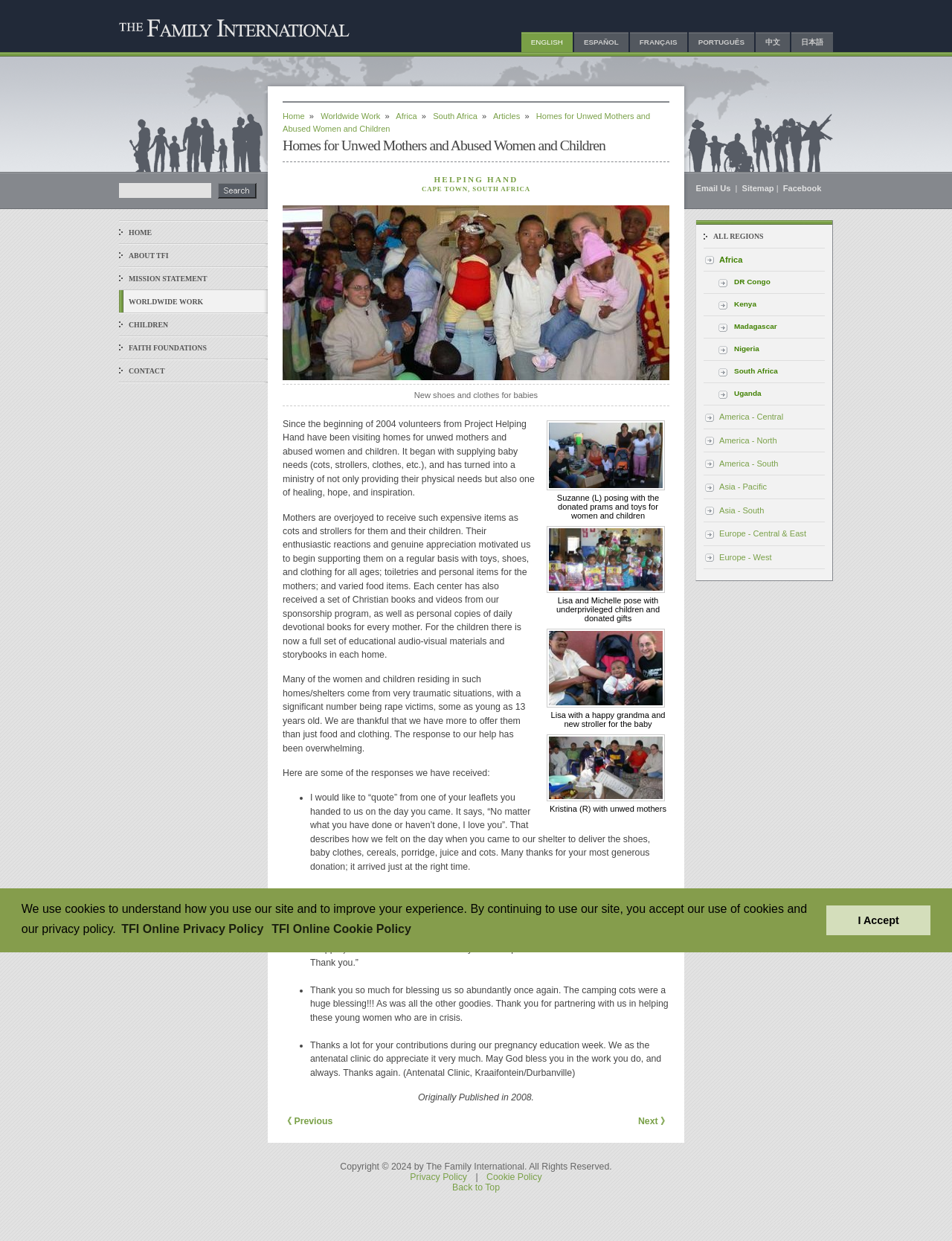Provide the bounding box coordinates of the HTML element described as: "TFI Online Privacy Policy". The bounding box coordinates should be four float numbers between 0 and 1, i.e., [left, top, right, bottom].

[0.125, 0.74, 0.279, 0.758]